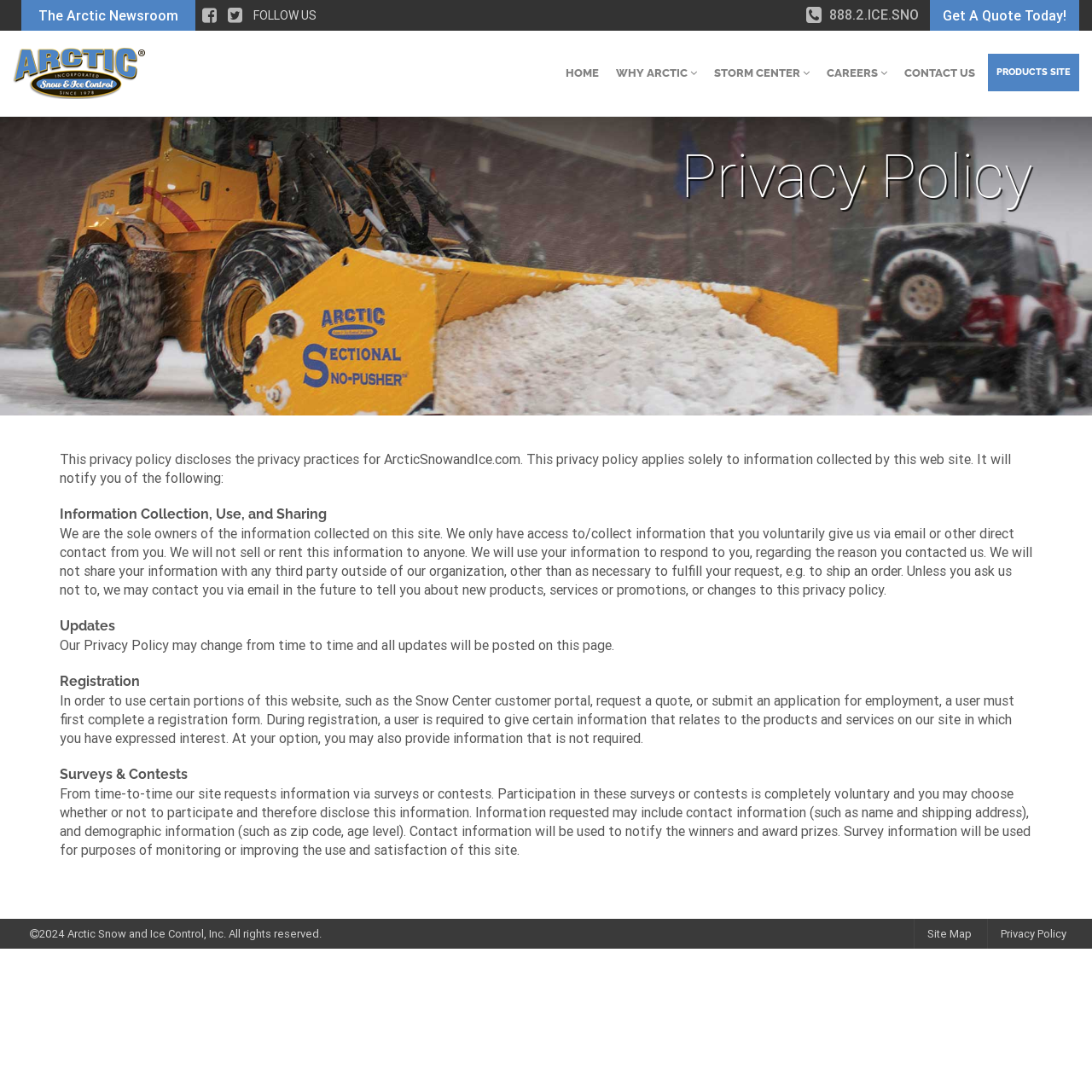Generate a detailed explanation of the webpage's features and information.

The webpage is about Arctic Snow and Ice Control, a company that provides snow removal services. At the top left corner, there is a logo with a link to the homepage. Below the logo, there are several links to different sections of the website, including "The Arctic Newsroom", "HOME", "WHY ARCTIC", "STORM CENTER", "CAREERS", and "CONTACT US". 

On the top right corner, there is a phone number "888.2.ICE.SNO" and a link to "Get A Quote Today!". 

The main content of the webpage is the "Privacy Policy" section, which is divided into several subsections, including "Information Collection, Use, and Sharing", "Updates", "Registration", and "Surveys & Contests". The text explains how the company collects and uses personal information, and how users can control their data.

At the bottom of the page, there is a copyright notice "2024 Arctic Snow and Ice Control, Inc. All rights reserved." and links to "Site Map" and "Privacy Policy".